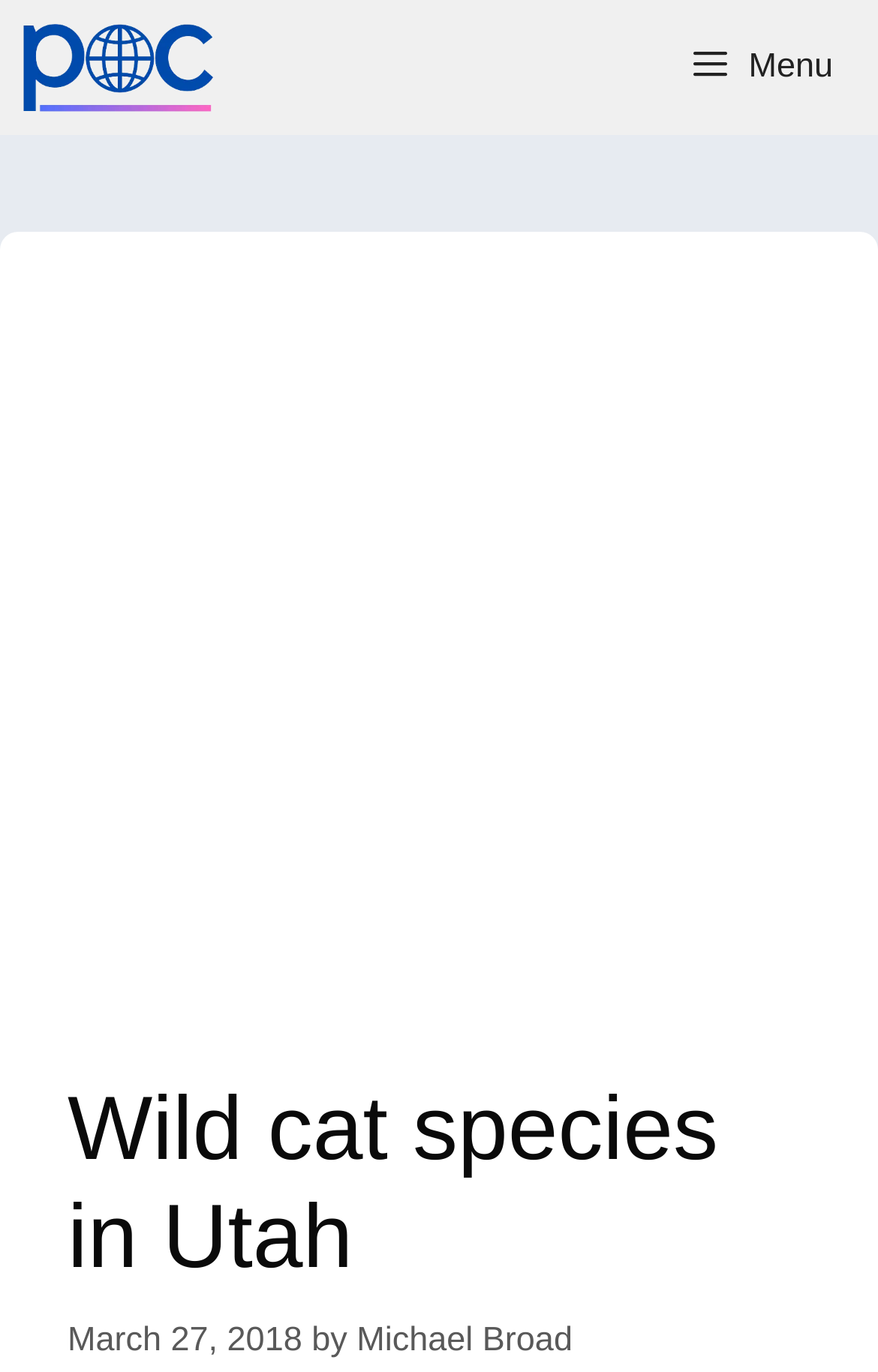Please reply with a single word or brief phrase to the question: 
What is the name of the author?

Michael Broad